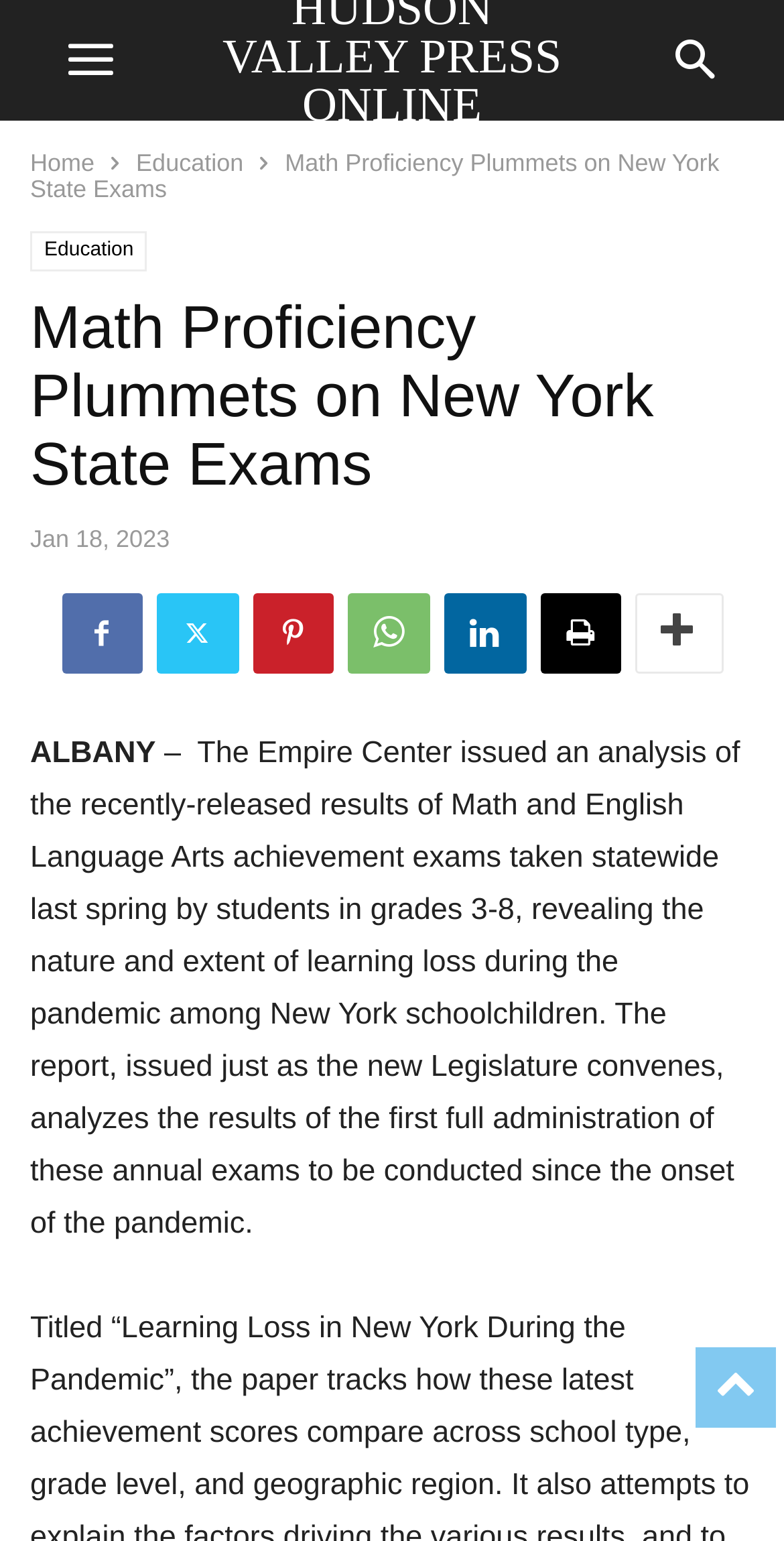Could you determine the bounding box coordinates of the clickable element to complete the instruction: "view education category"? Provide the coordinates as four float numbers between 0 and 1, i.e., [left, top, right, bottom].

[0.174, 0.097, 0.31, 0.115]